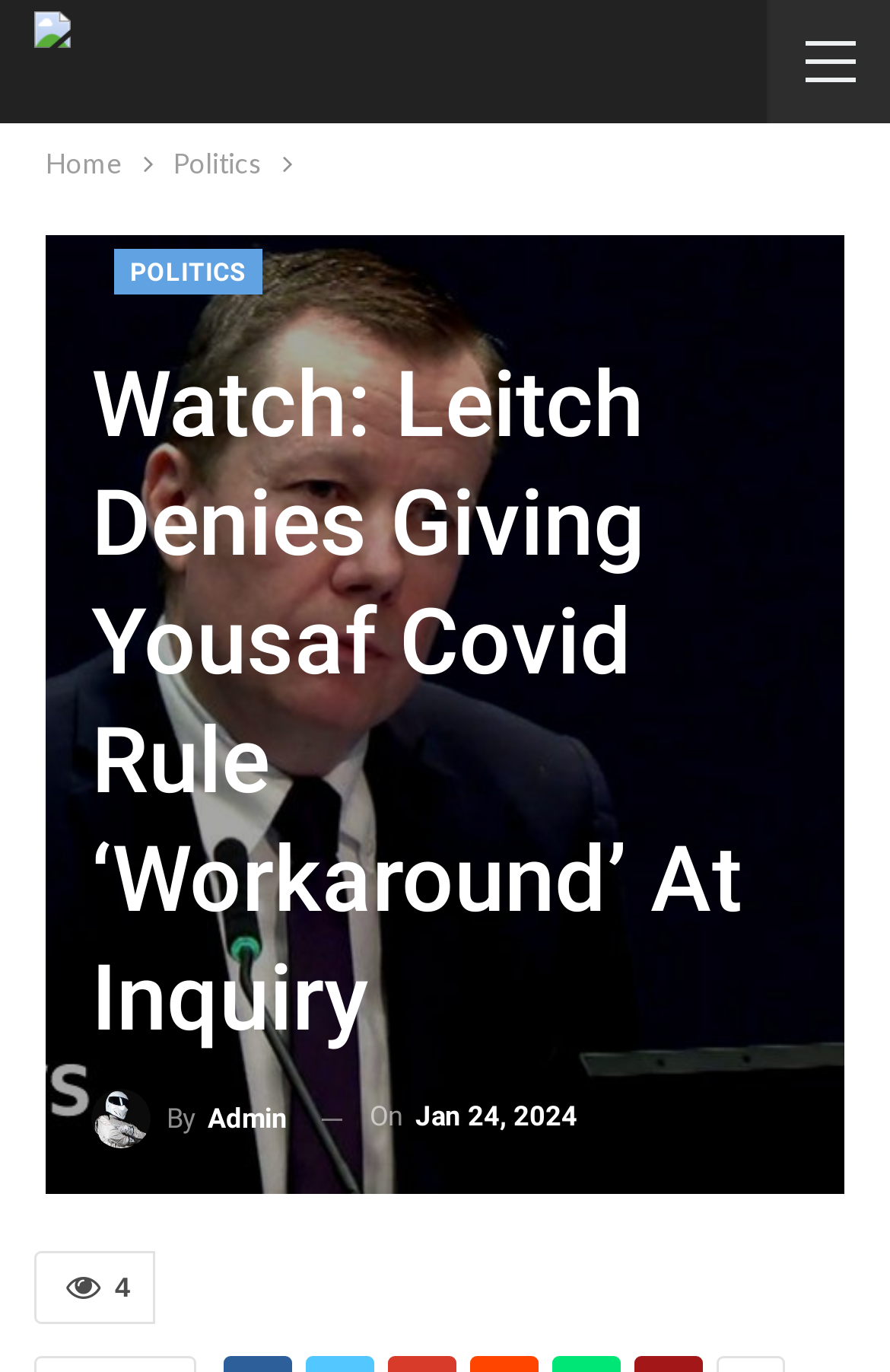What is the topic of the article?
Using the image as a reference, answer the question with a short word or phrase.

Covid rule